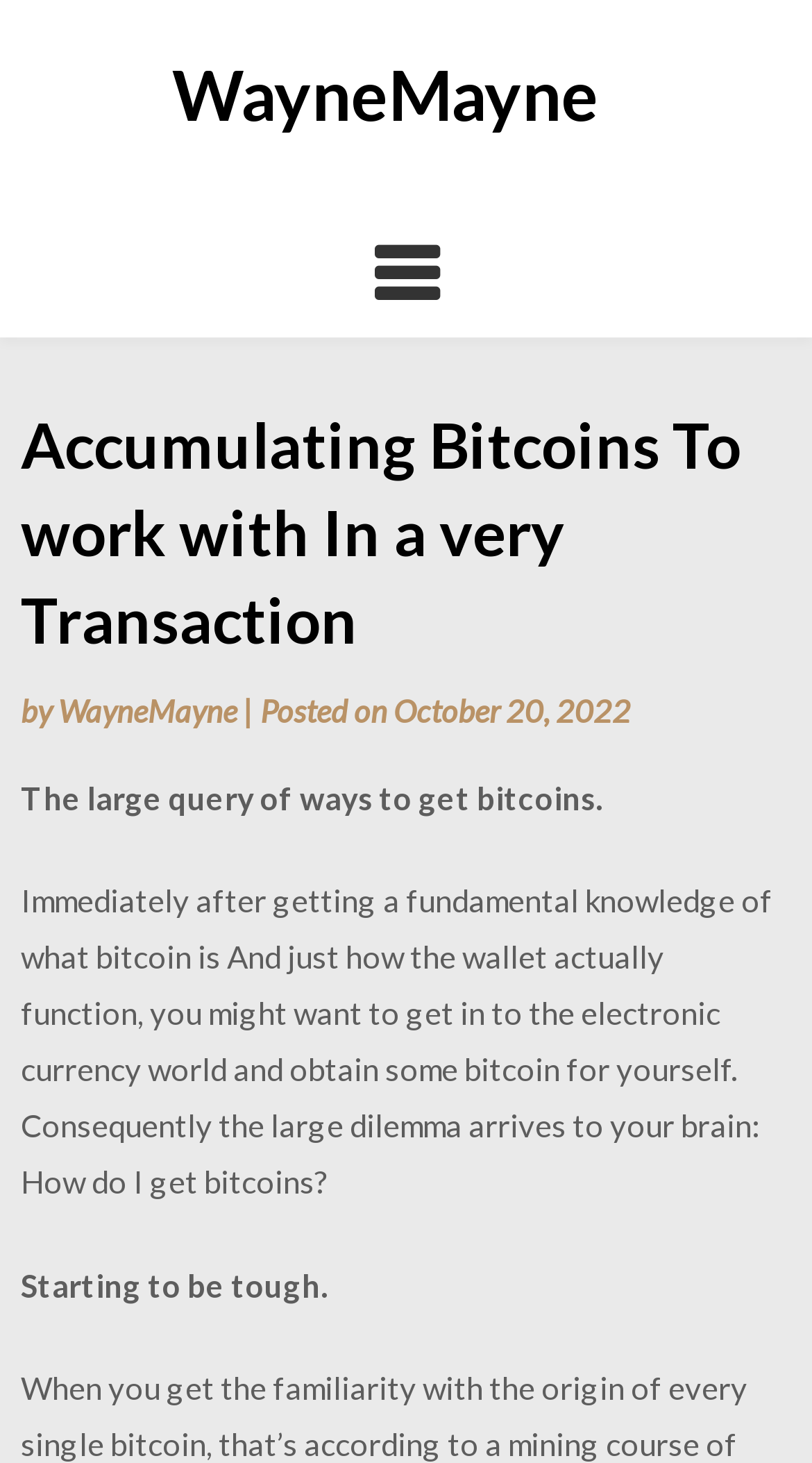Who is the author of this article?
Craft a detailed and extensive response to the question.

The author of this article is WayneMayne, which is indicated by the link 'WayneMayne' with the text 'by' next to it, suggesting that WayneMayne is the author of the article.